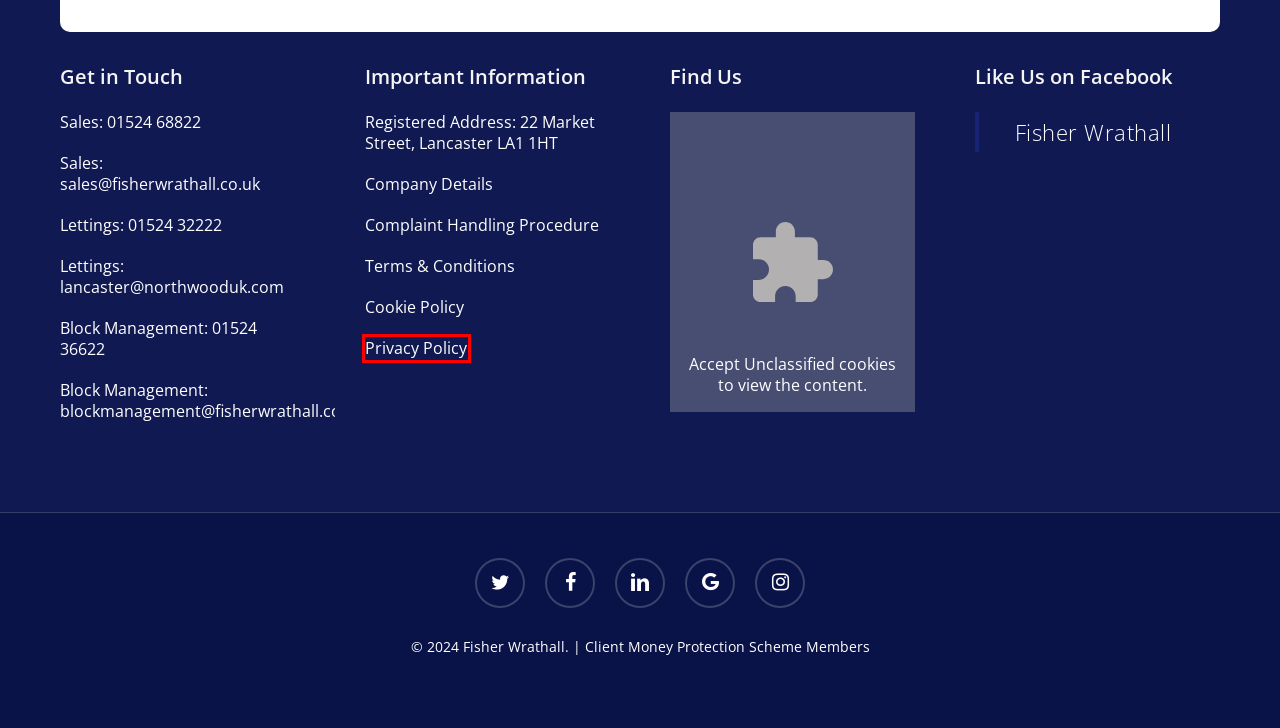You have a screenshot of a webpage, and a red bounding box highlights an element. Select the webpage description that best fits the new page after clicking the element within the bounding box. Options are:
A. Privacy Policy - Fisher Wrathall
B. Search All Properties | Online Property Auctions | SDL Property Auctions
C. Property Valuation | Valuations | Lancaster - Fisher Wrathall
D. Search results for branches in UK matching 'Fisher Wrathall'  | PrimeLocation
E. Guaranteed Rental Scheme | Lancaster | Morecambe - Fisher Wrathall
F. Block Management in Lancaster | Property Management - Fisher Wrathall
G. Back Grove Terrace, Torrisholme, Morecambe, LA4 - Fisher Wrathall
H. Houses For Sale in Lancaster | Morecambe - Fisher Wrathall

A